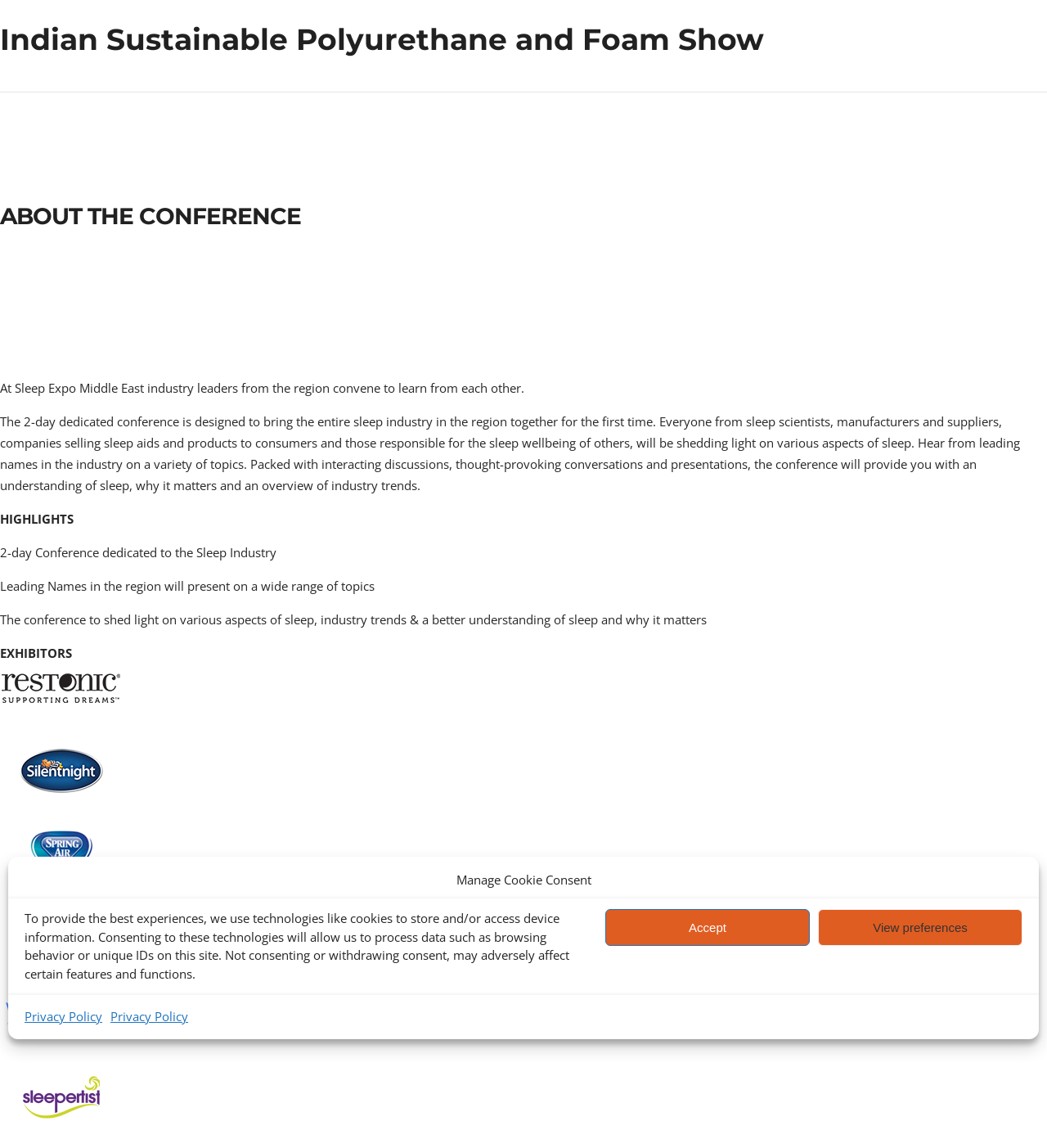Please give a succinct answer using a single word or phrase:
What is the orientation of the separator?

Horizontal